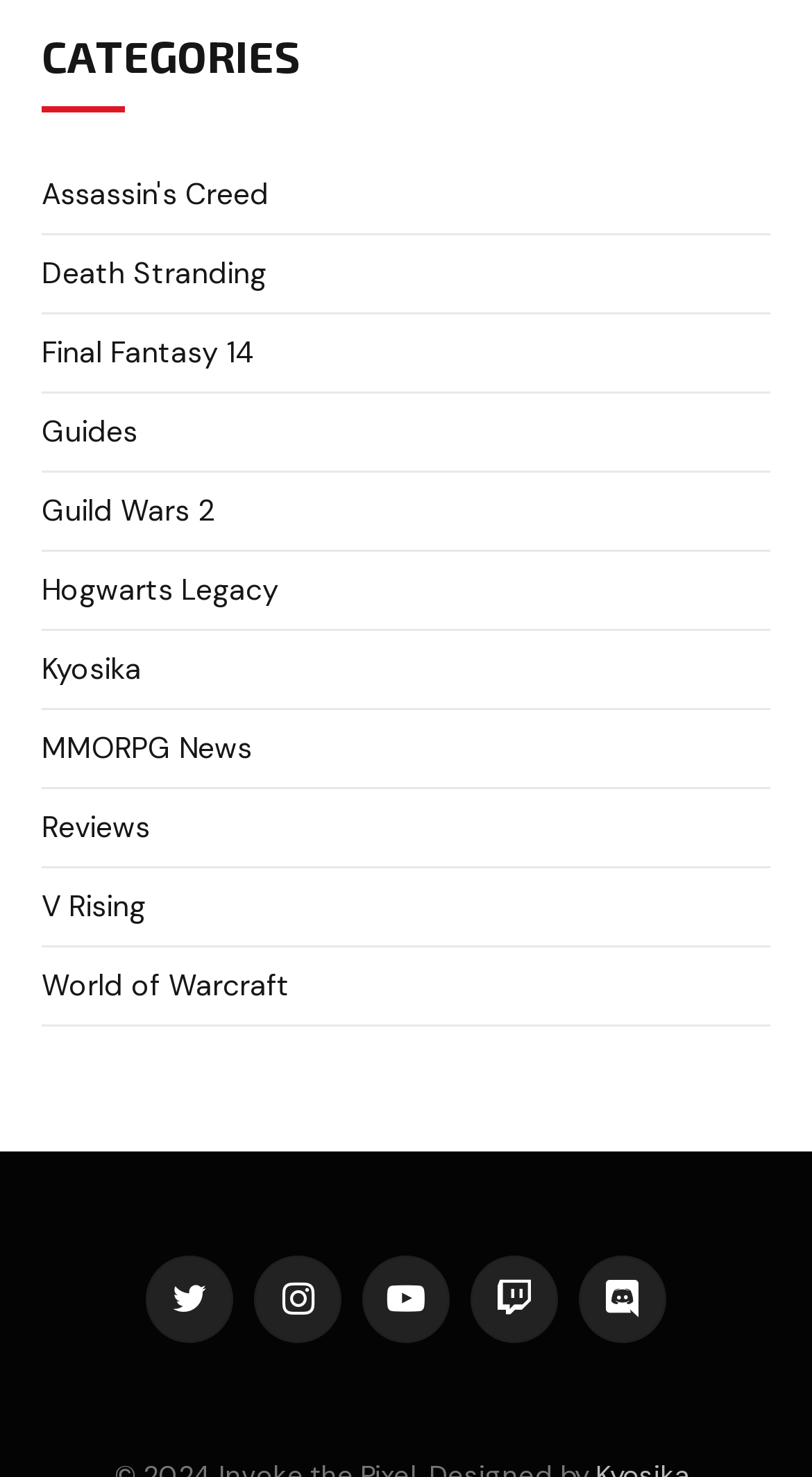What is the purpose of the 'Guides' link on this webpage?
Please provide a detailed answer to the question.

The 'Guides' link is likely intended to provide users with guides or tutorials related to the games categorized on this webpage, helping them to navigate or overcome challenges within the games.